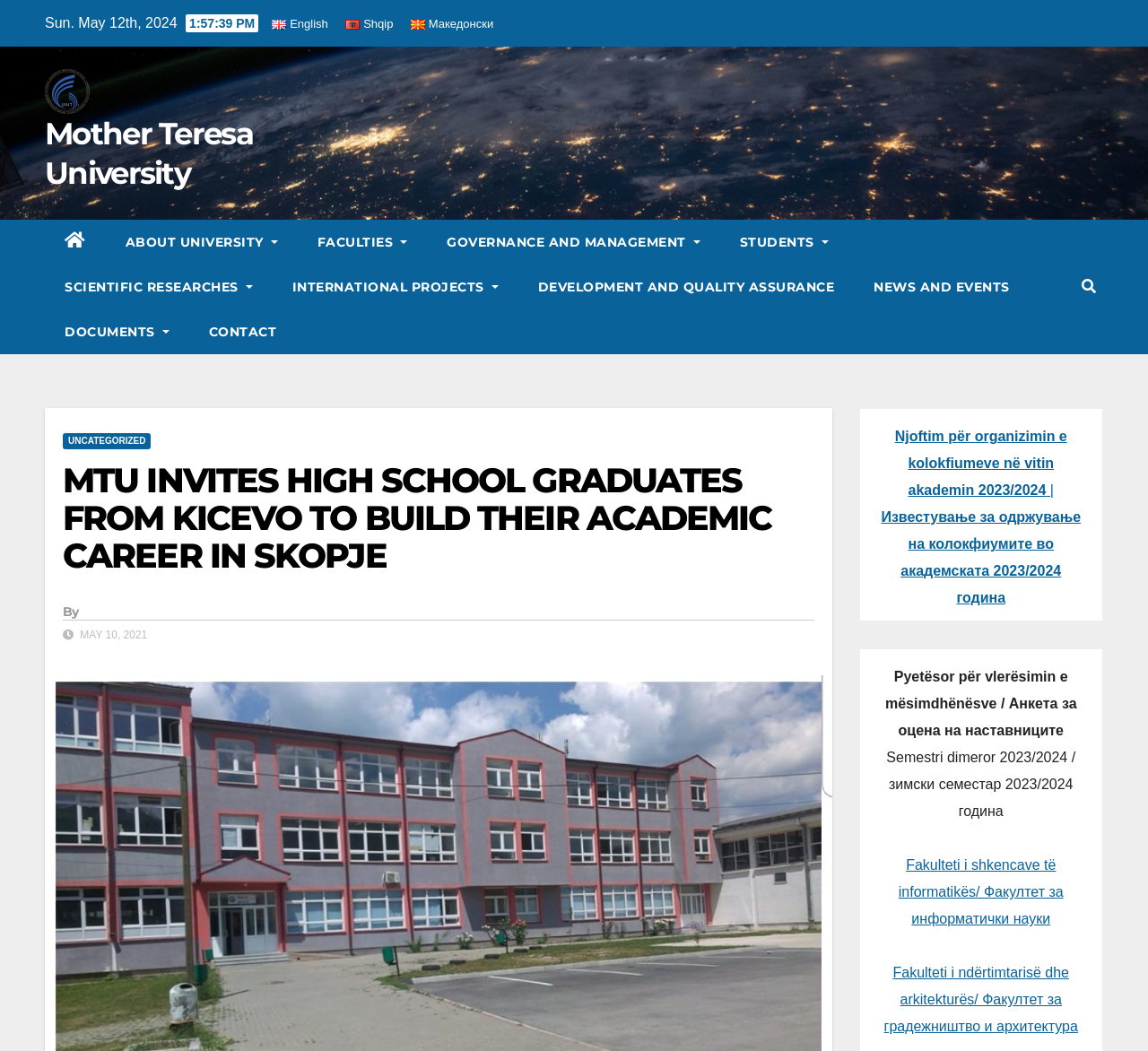Can you identify the bounding box coordinates of the clickable region needed to carry out this instruction: 'Switch to English language'? The coordinates should be four float numbers within the range of 0 to 1, stated as [left, top, right, bottom].

[0.237, 0.016, 0.286, 0.029]